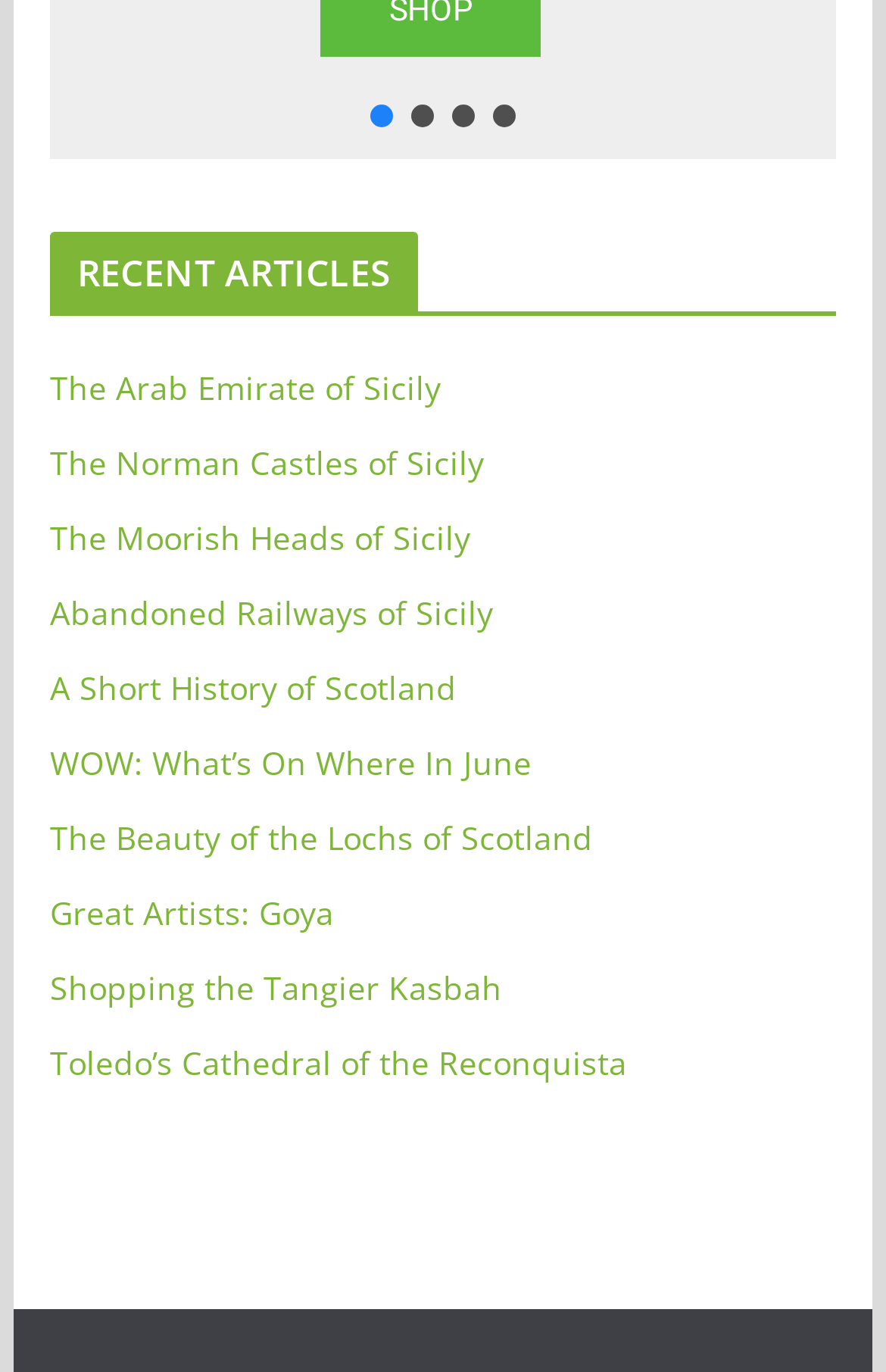Given the description of a UI element: "Returns Policy", identify the bounding box coordinates of the matching element in the webpage screenshot.

None